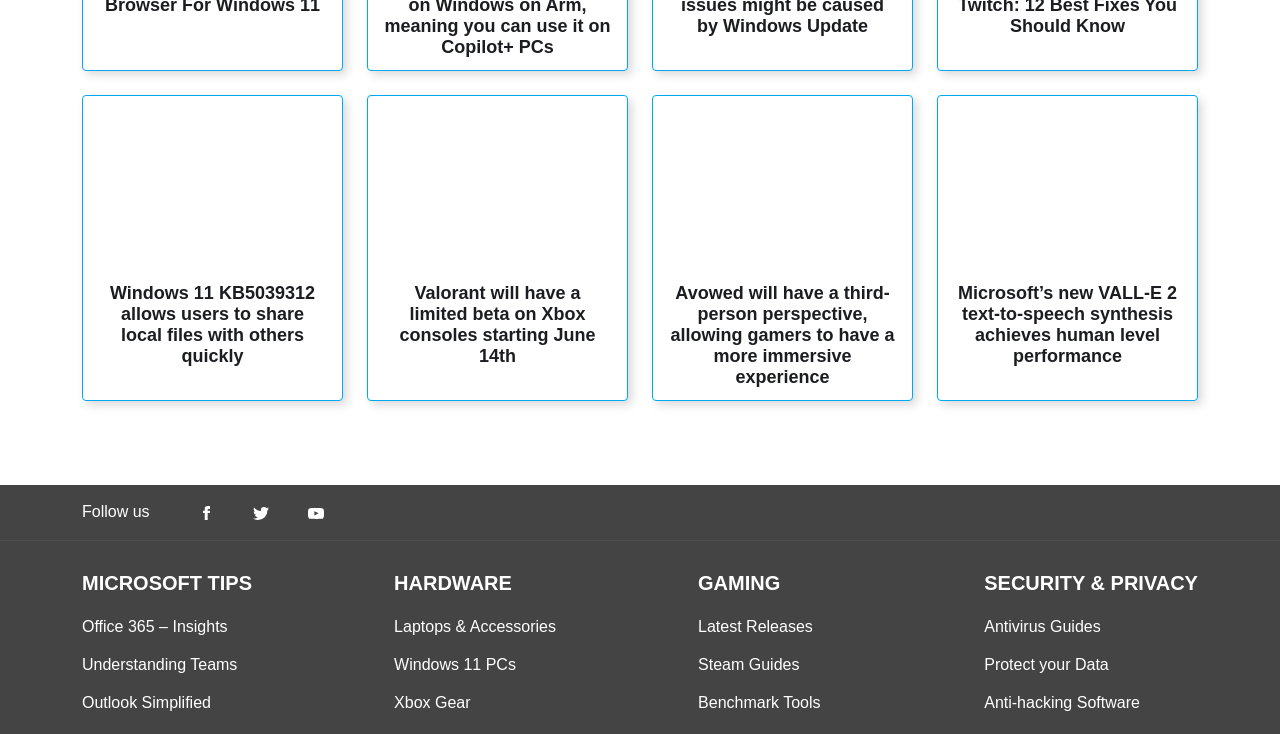Using the information in the image, give a detailed answer to the following question: What is the category of the link 'Laptops & Accessories'?

The link 'Laptops & Accessories' is categorized under HARDWARE, as it is a subcategory of HARDWARE along with Windows 11 PCs and Xbox Gear.